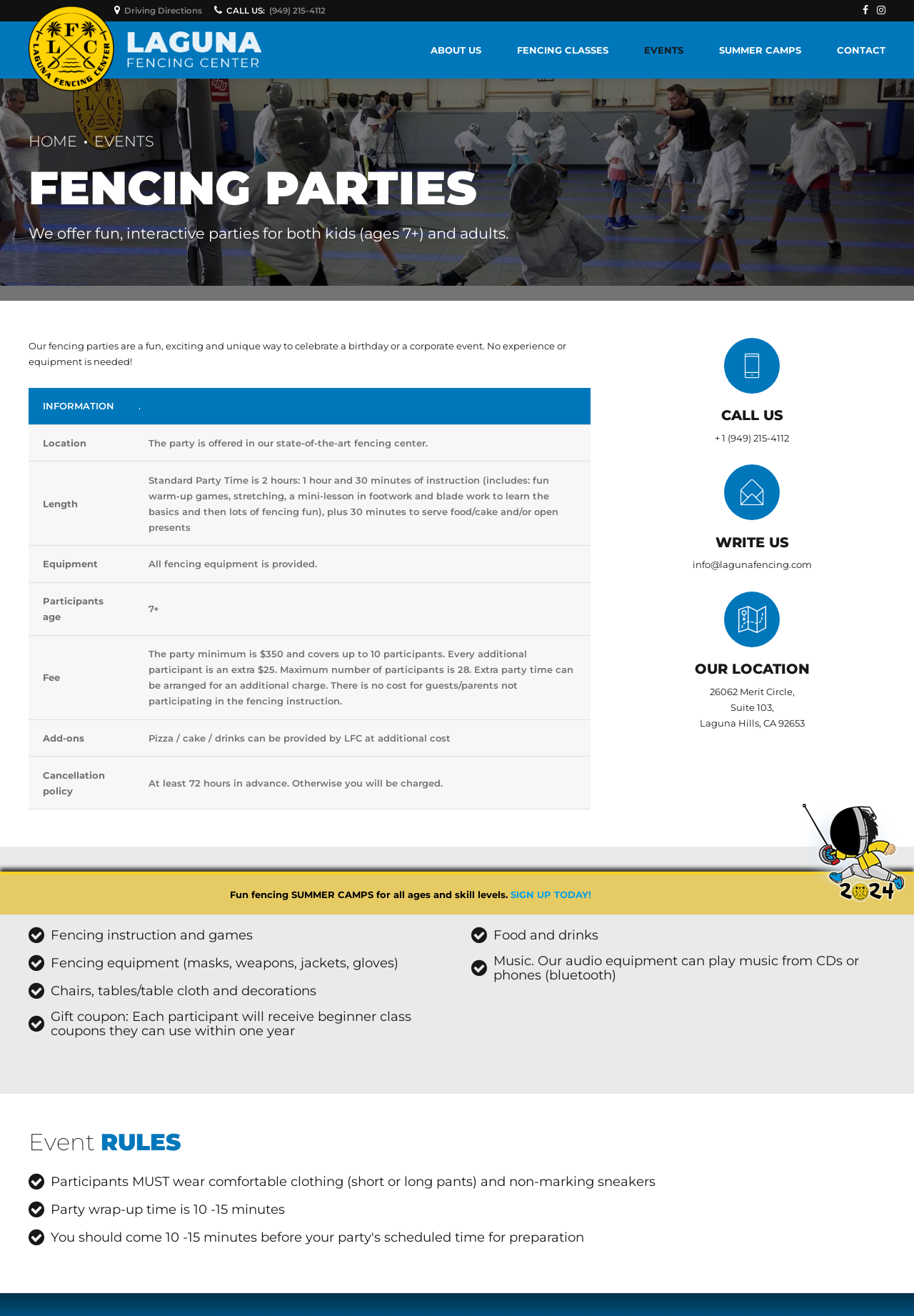Write a detailed summary of the webpage.

This webpage is about Laguna Fencing Center, which offers fun and interactive fencing parties for kids and adults. At the top of the page, there are several links, including "Driving Directions", "CALL US", and social media icons. Below these links, there is a logo of Laguna Fencing Center, which is an image with a link to the center's homepage.

The main content of the page is divided into two sections. The first section is about fencing parties, which includes a heading "FENCING PARTIES" and a brief description of the parties. Below this description, there is a table that provides detailed information about the parties, including location, length, equipment, participants' age, fee, add-ons, and cancellation policy.

The second section is about what the center provides for the parties, including fencing instruction and games, equipment, chairs, tables, decorations, and gift coupons. This section is headed by "What WE provide".

On the right side of the page, there are several links to other pages, including "ABOUT US", "FENCING CLASSES", "EVENTS", "SUMMER CAMPS", and "CONTACT". There is also a section that displays the center's contact information, including phone number, email, and location.

Overall, the webpage is well-organized and easy to navigate, with clear headings and concise descriptions that provide detailed information about the fencing parties and services offered by Laguna Fencing Center.